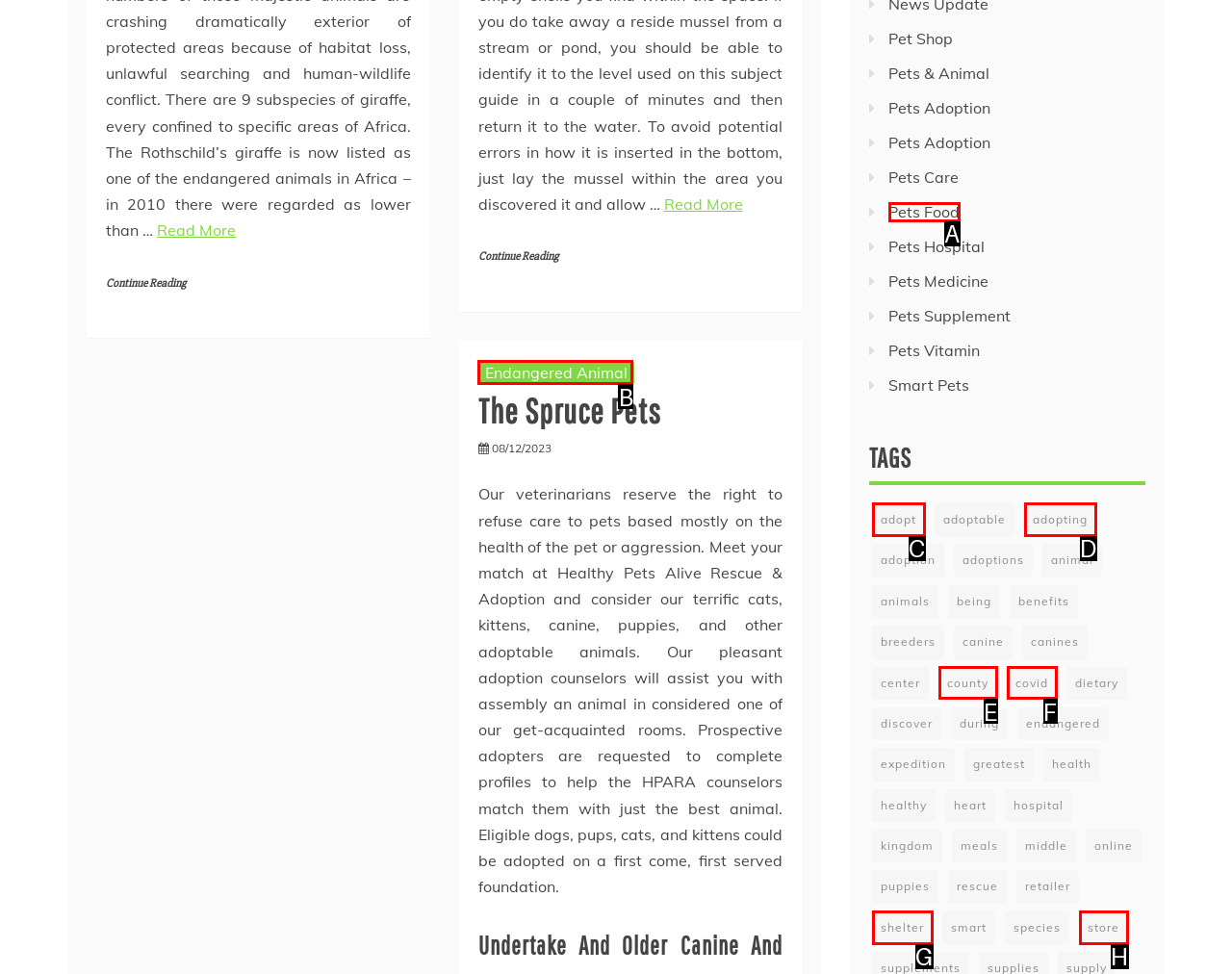For the instruction: Learn about 'Endangered Animal', determine the appropriate UI element to click from the given options. Respond with the letter corresponding to the correct choice.

B